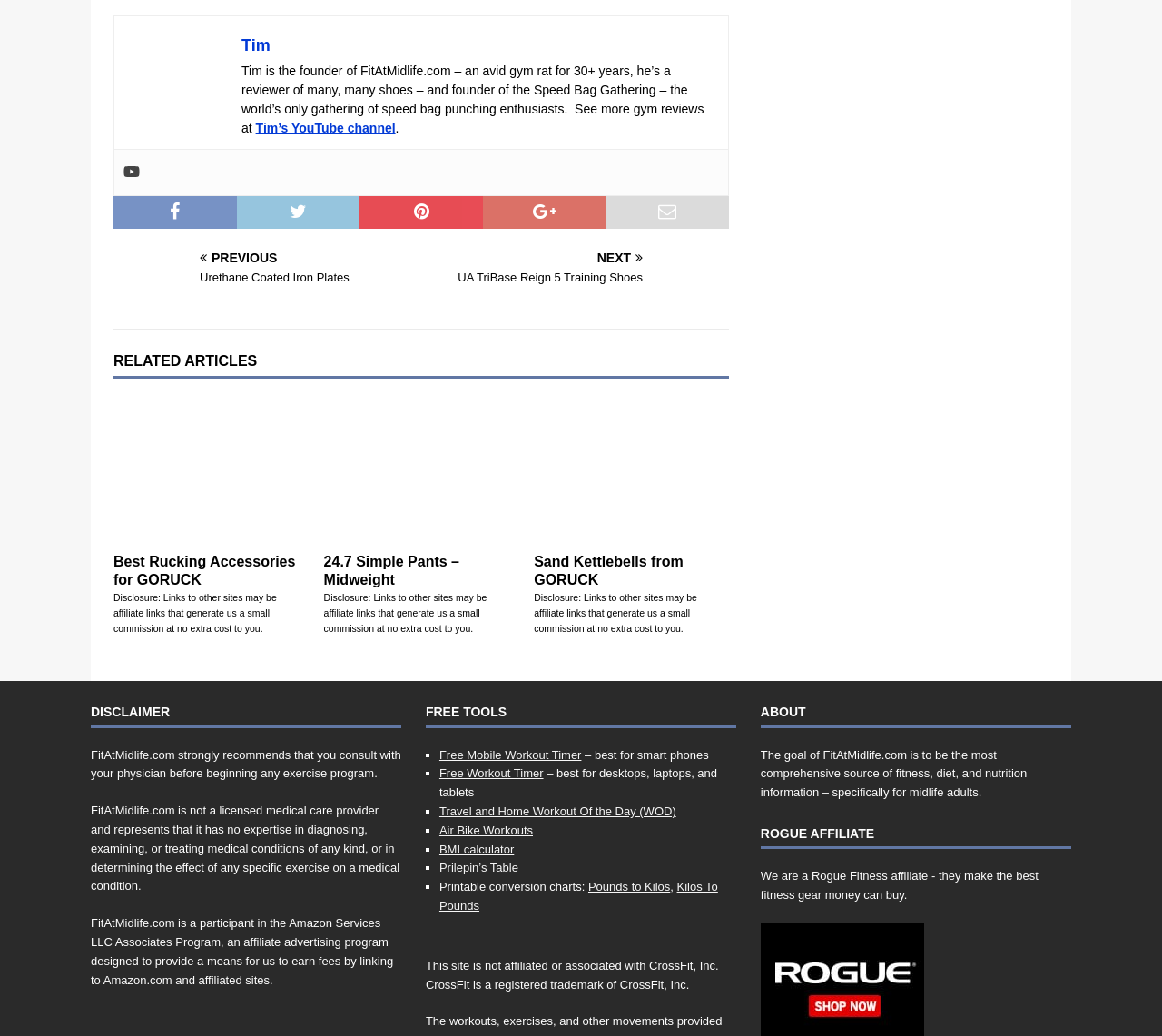How many free tools are listed on the webpage?
Please provide a single word or phrase as your answer based on the screenshot.

7